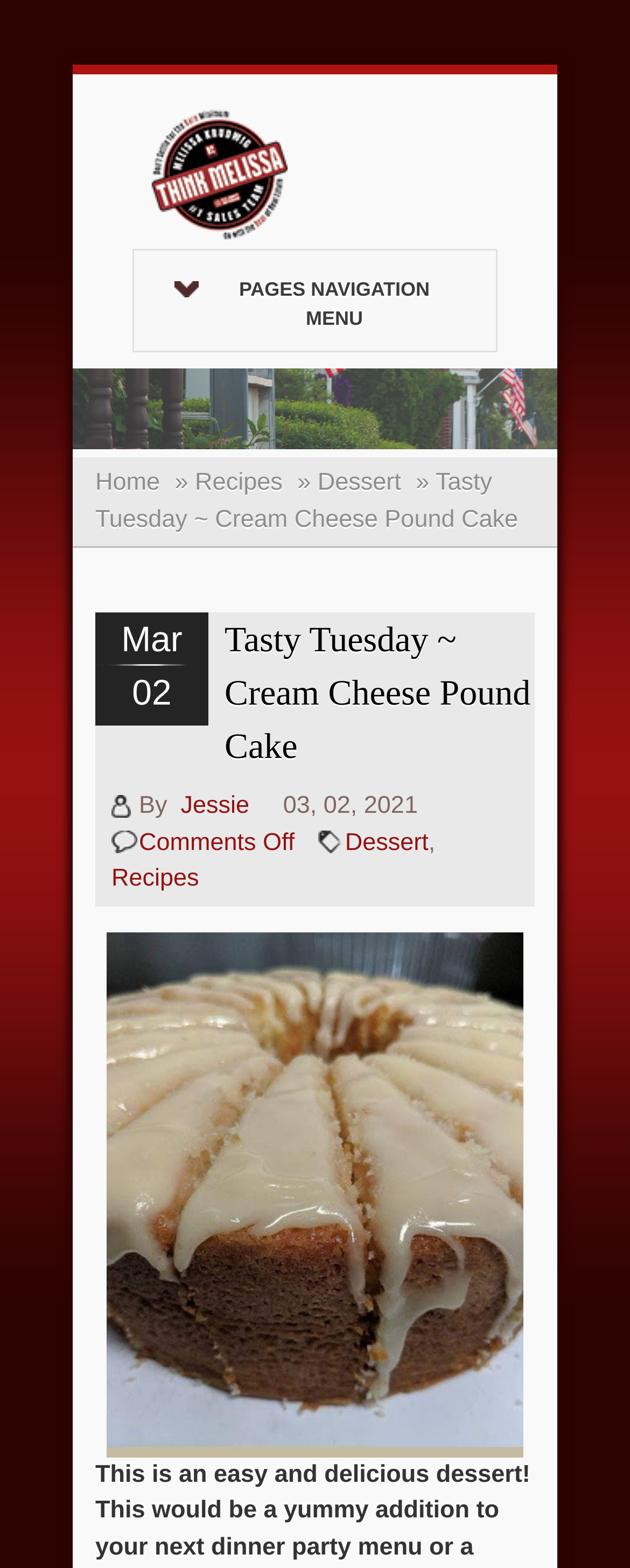From the webpage screenshot, predict the bounding box of the UI element that matches this description: "Pages Navigation Menu Home".

[0.21, 0.159, 0.79, 0.225]